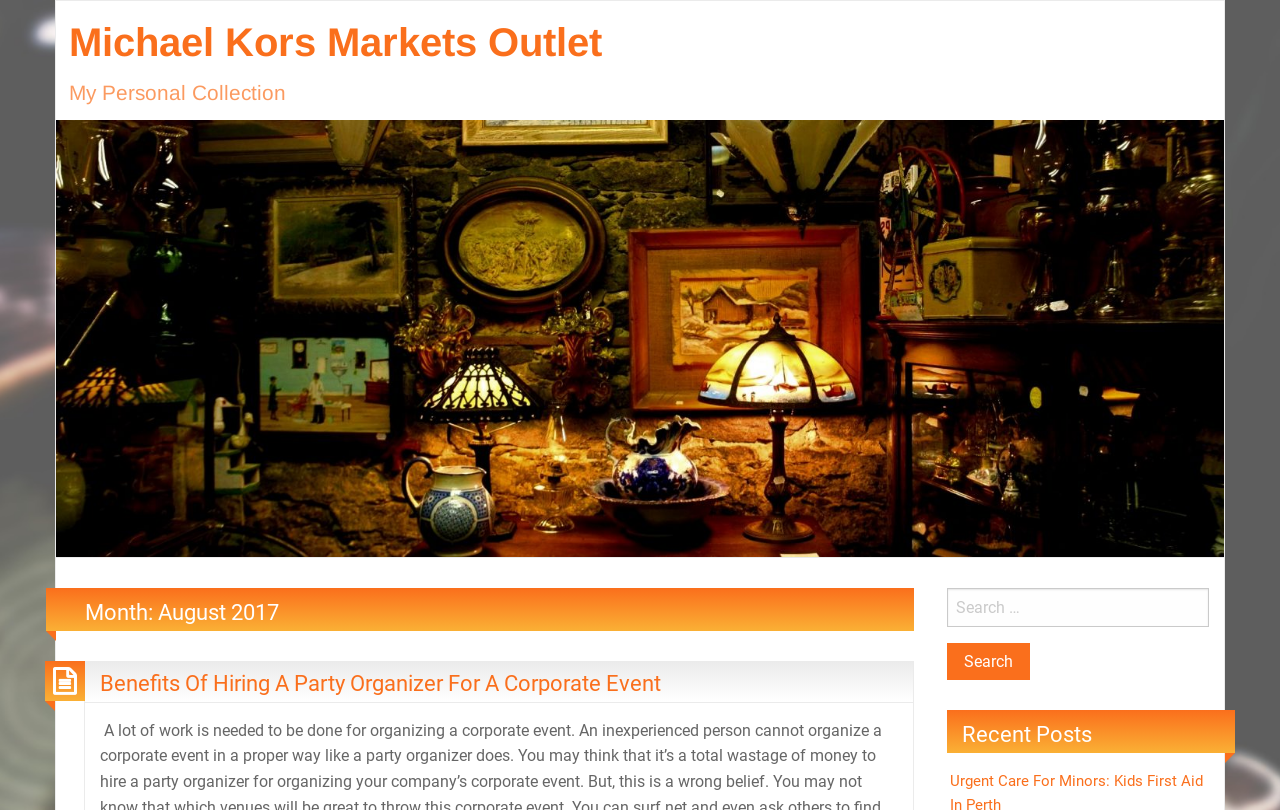Identify the bounding box of the HTML element described as: "value="Search"".

[0.74, 0.794, 0.805, 0.84]